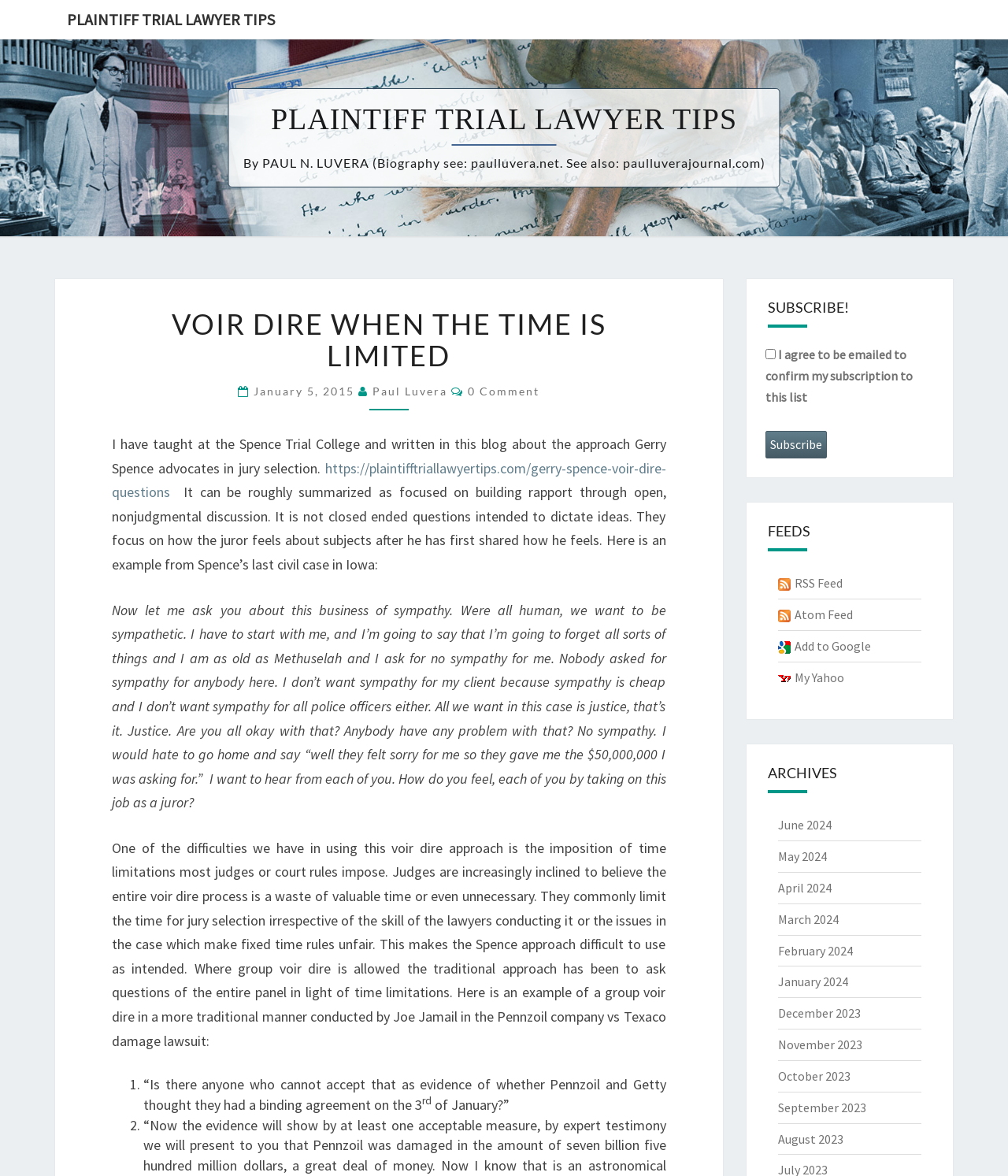What is the purpose of the voir dire process according to the author?
Provide a one-word or short-phrase answer based on the image.

To get justice